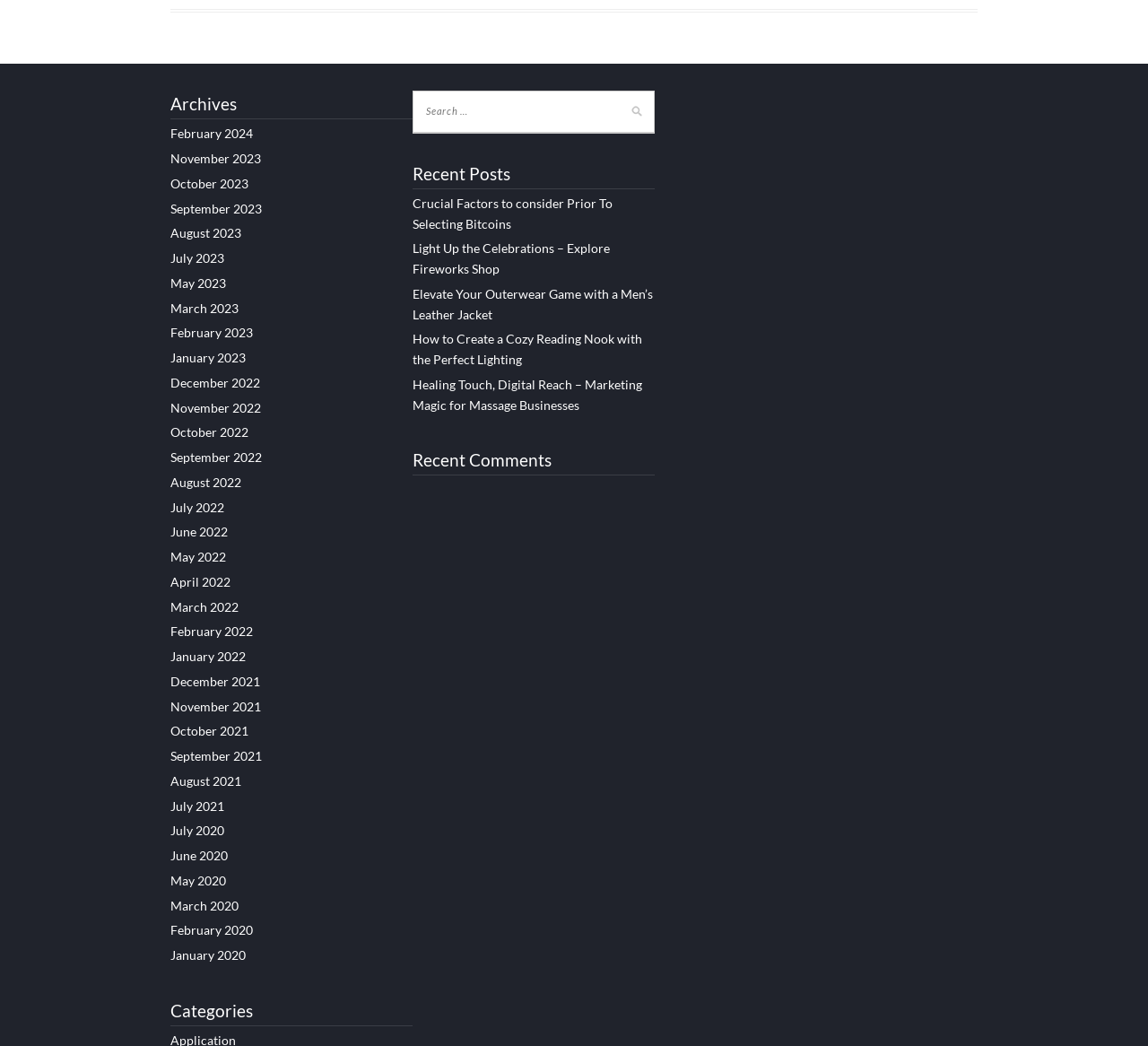From the webpage screenshot, identify the region described by name="s" placeholder="Search …". Provide the bounding box coordinates as (top-left x, top-left y, bottom-right x, bottom-right y), with each value being a floating point number between 0 and 1.

[0.359, 0.087, 0.57, 0.128]